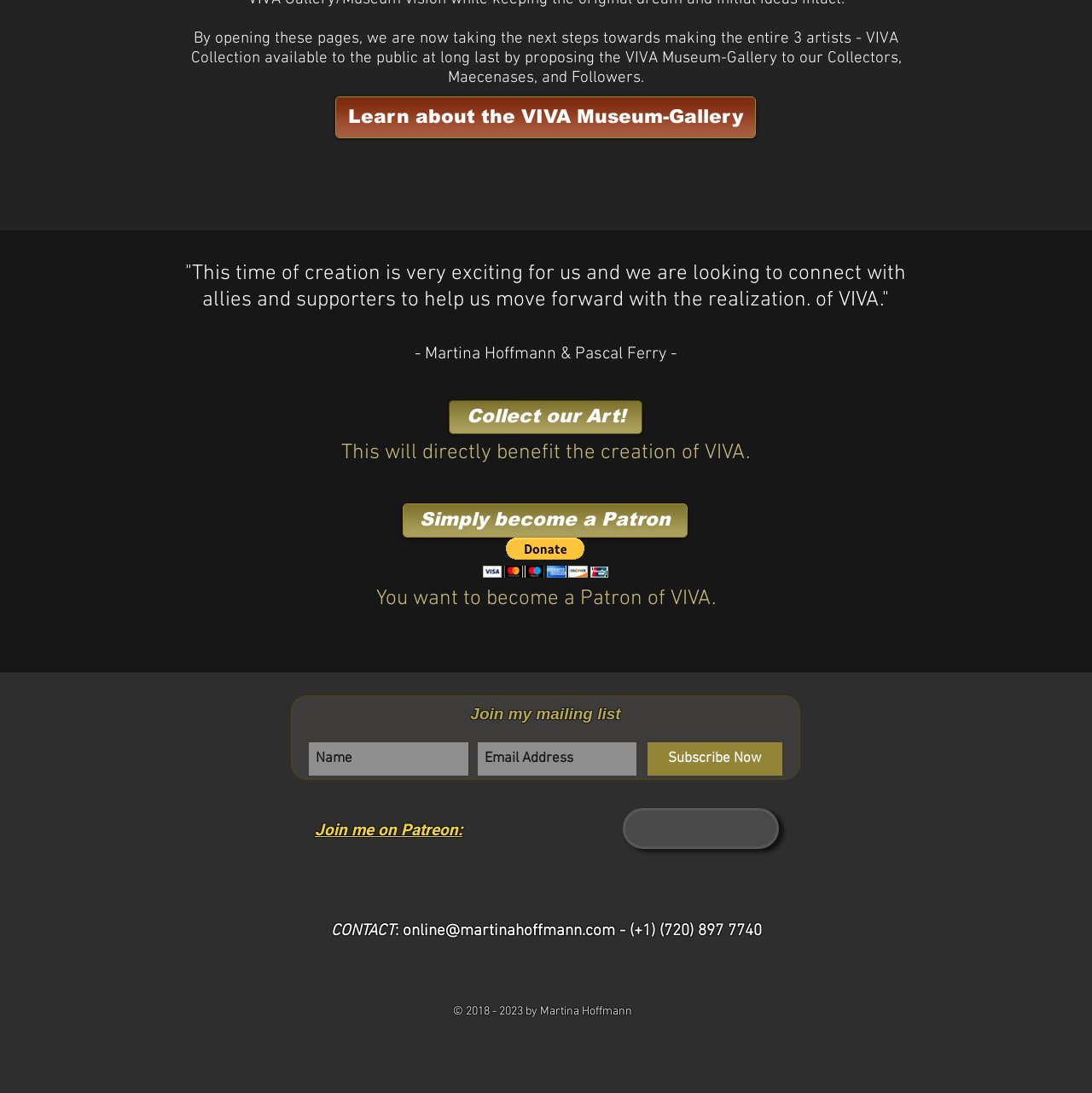Examine the image carefully and respond to the question with a detailed answer: 
What is the copyright year range?

The copyright year range is mentioned in the StaticText element with the text '© 2018 - 2023 by Martina Hoffmann', which is located at the bottom of the webpage.